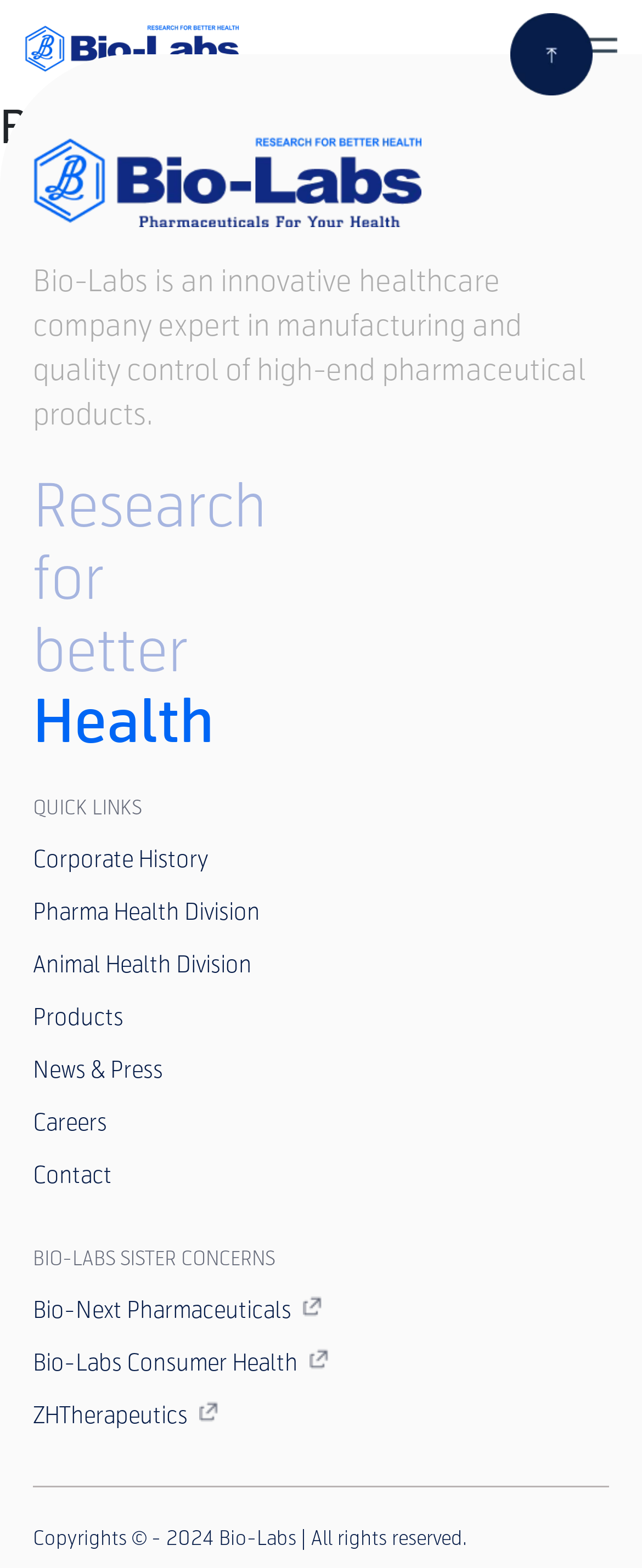What is the company's area of expertise?
Provide a detailed answer to the question using information from the image.

Based on the webpage, Bio-Labs is an innovative healthcare company expert in manufacturing and quality control of high-end pharmaceutical products, which indicates that the company's area of expertise is pharmaceutical products.